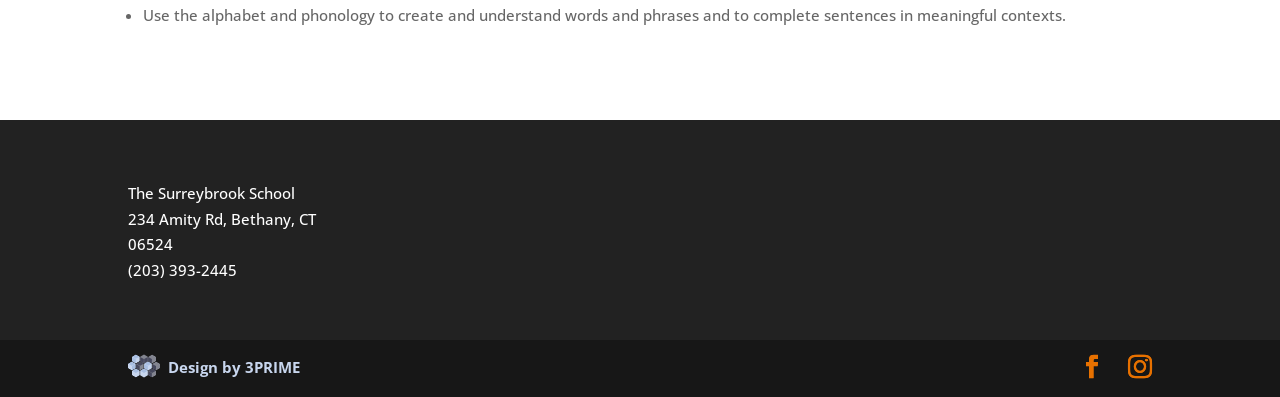What is the address of the school?
Answer the question with a detailed and thorough explanation.

I found the address of the school by looking at the static text element that contains the address, which is '234 Amity Rd, Bethany, CT 06524', located below the school's name.